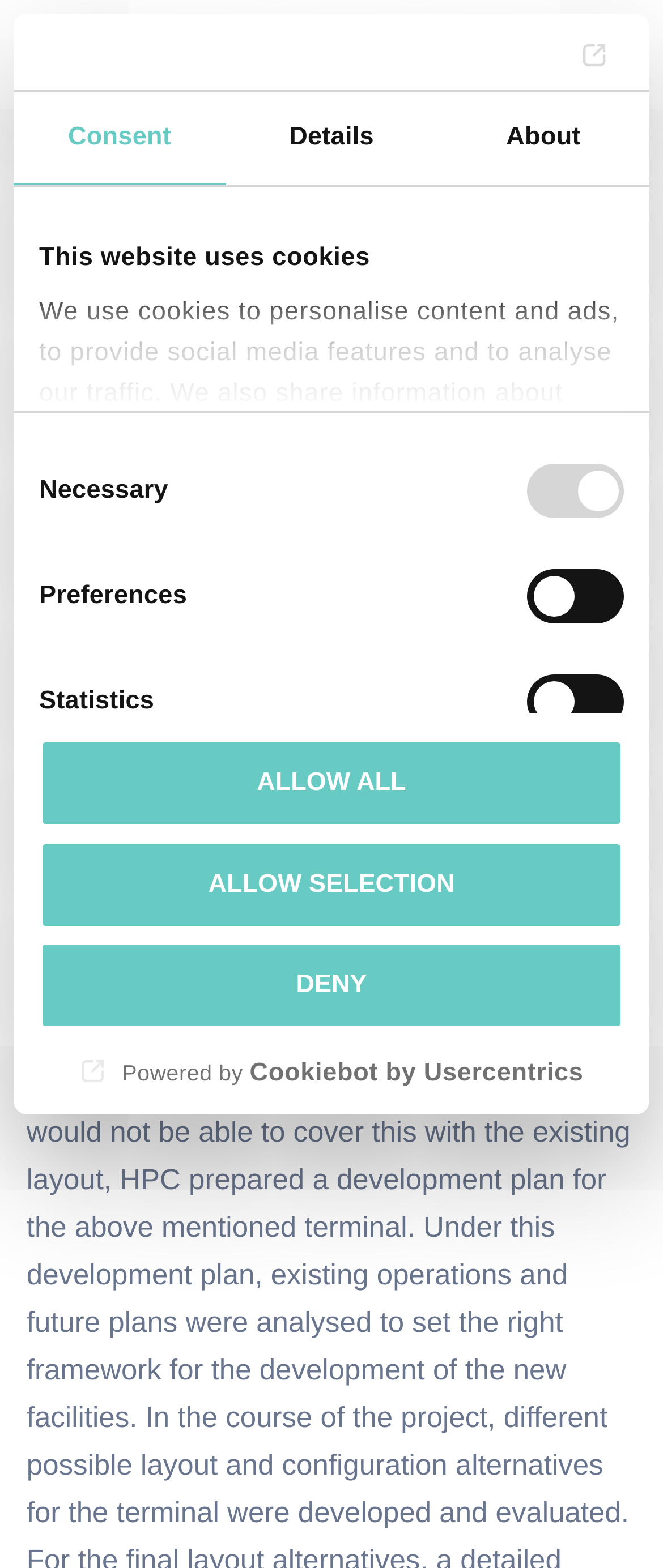Give a detailed account of the webpage's layout and content.

The webpage is about the "Development Plan for an Intermodal Facility in Columbus" by HPC Hamburg Port Consulting GmbH. At the top, there is a logo of CSX Intermodal Terminals Inc., a subsidiary of CSX Transportation, the third-largest freight railway undertaking in the USA. 

Below the logo, there is a horizontal tab list with three tabs: "Consent", "Details", and "About". The "Consent" tab is currently selected. 

In the "Consent" tab, there is a message about the website using cookies to personalize content and ads, provide social media features, and analyze traffic. The message also mentions that the website shares information with social media, advertising, and analytics partners. 

Below the message, there is a "Consent Selection" group with four checkboxes: "Necessary", "Preferences", "Statistics", and "Marketing". The "Necessary" checkbox is disabled and checked by default, while the other three are unchecked. 

There are three buttons below the checkboxes: "DENY", "ALLOW SELECTION", and "ALLOW ALL". 

At the bottom of the page, there is a logo of HPC Hamburg Port Consulting GmbH, a link to "CONTACT", and an image related to the development plan. The image is accompanied by a heading that reads "Development Plan for an Intermodal Facility in Columbus" and a subheading that reads "The Challenge".